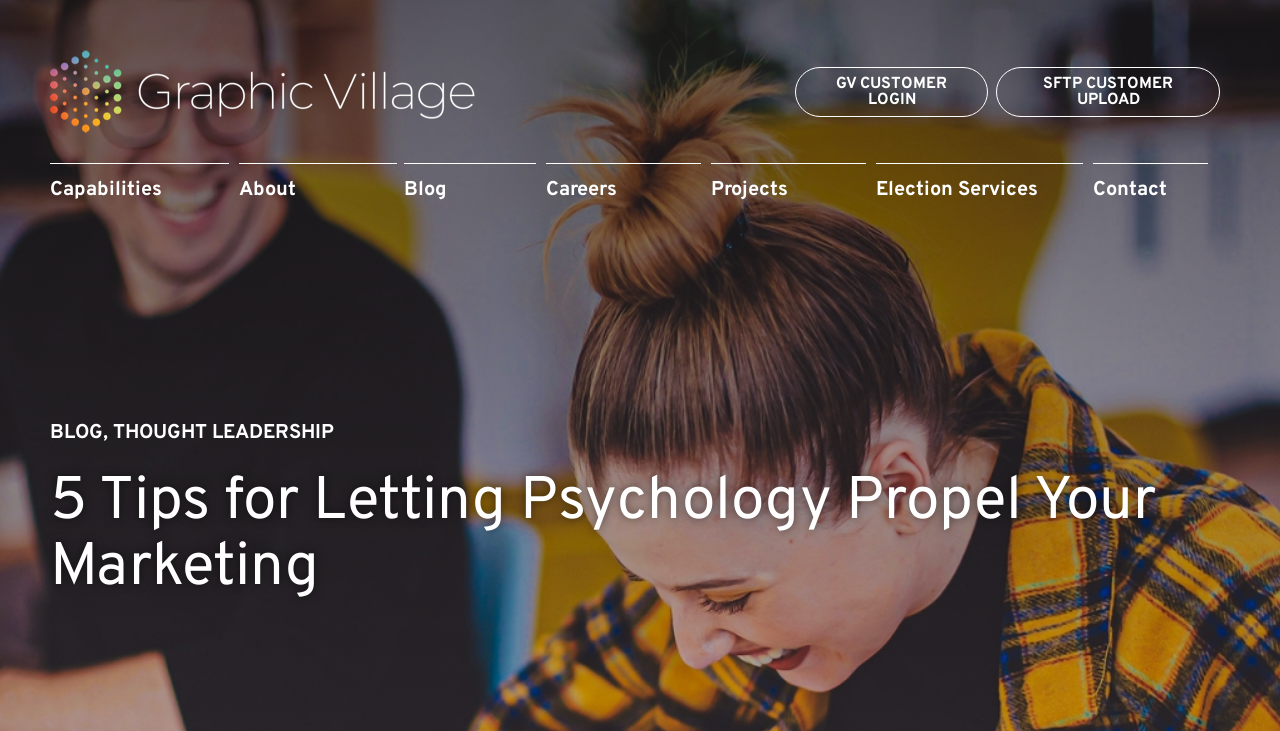Using the description: "Projects", determine the UI element's bounding box coordinates. Ensure the coordinates are in the format of four float numbers between 0 and 1, i.e., [left, top, right, bottom].

[0.555, 0.246, 0.615, 0.274]